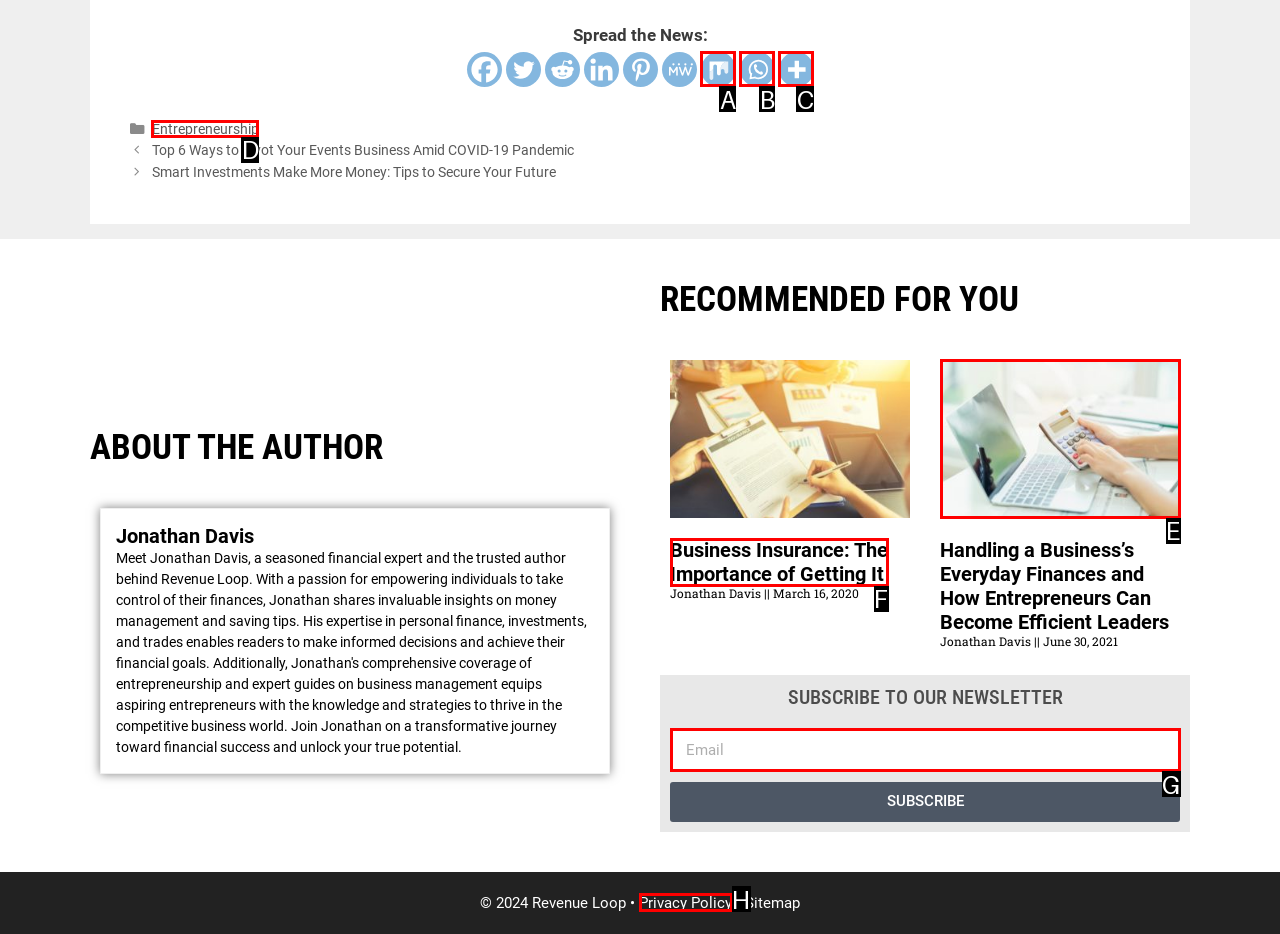Tell me which letter corresponds to the UI element that should be clicked to fulfill this instruction: Read about Entrepreneurship
Answer using the letter of the chosen option directly.

D